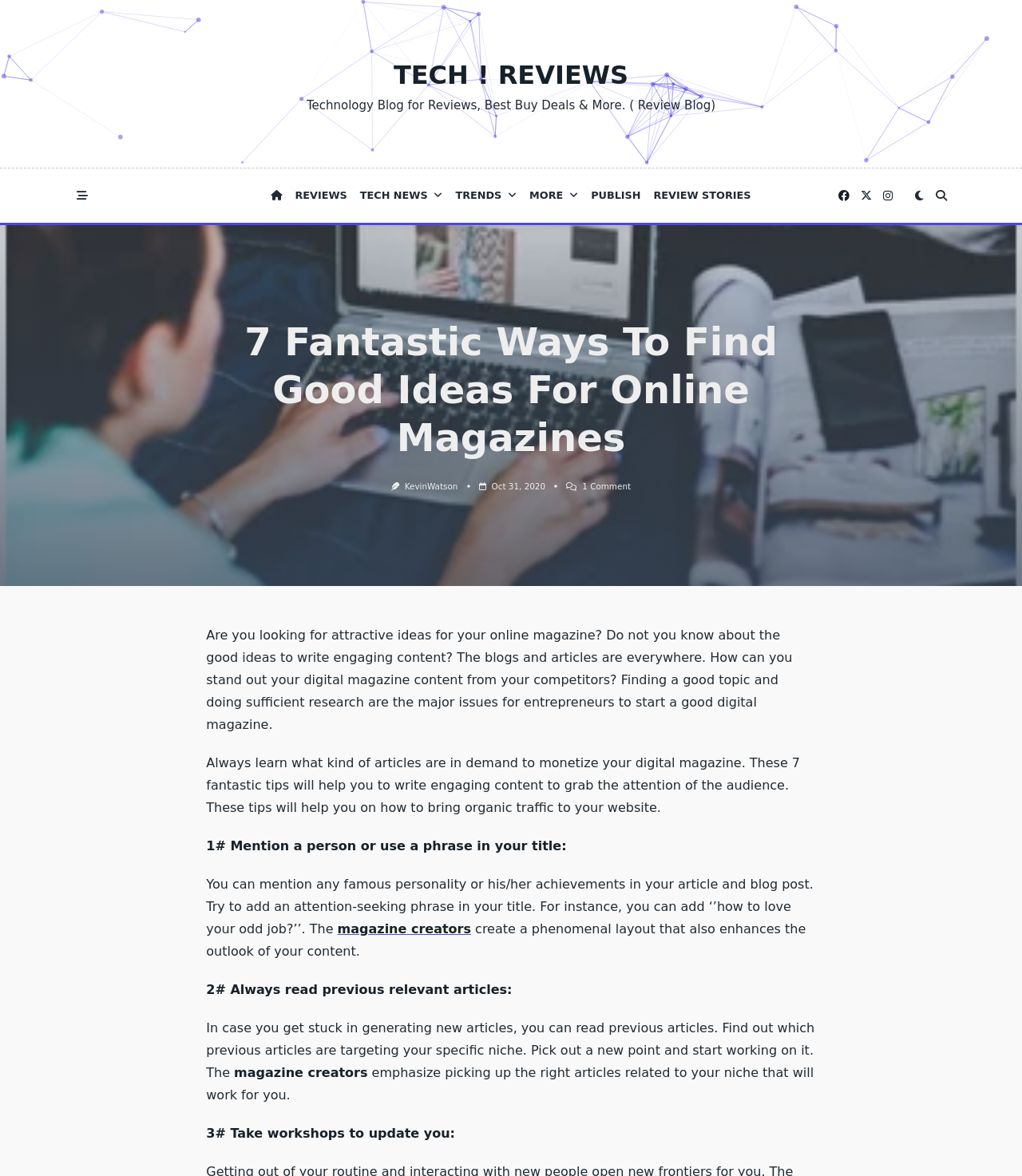Identify the webpage's primary heading and generate its text.

7 Fantastic Ways To Find Good Ideas For Online Magazines